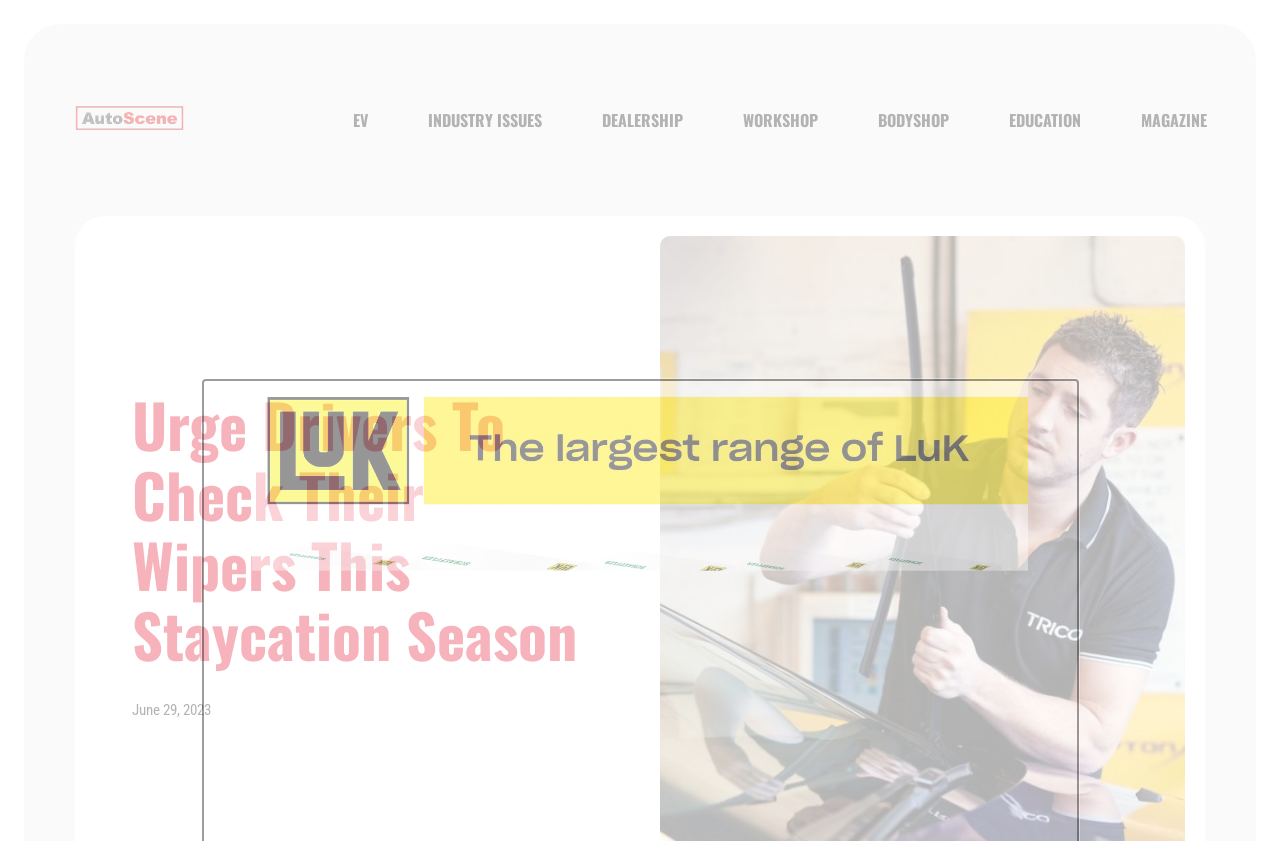Identify and provide the bounding box coordinates of the UI element described: "Workshop". The coordinates should be formatted as [left, top, right, bottom], with each number being a float between 0 and 1.

[0.58, 0.128, 0.639, 0.157]